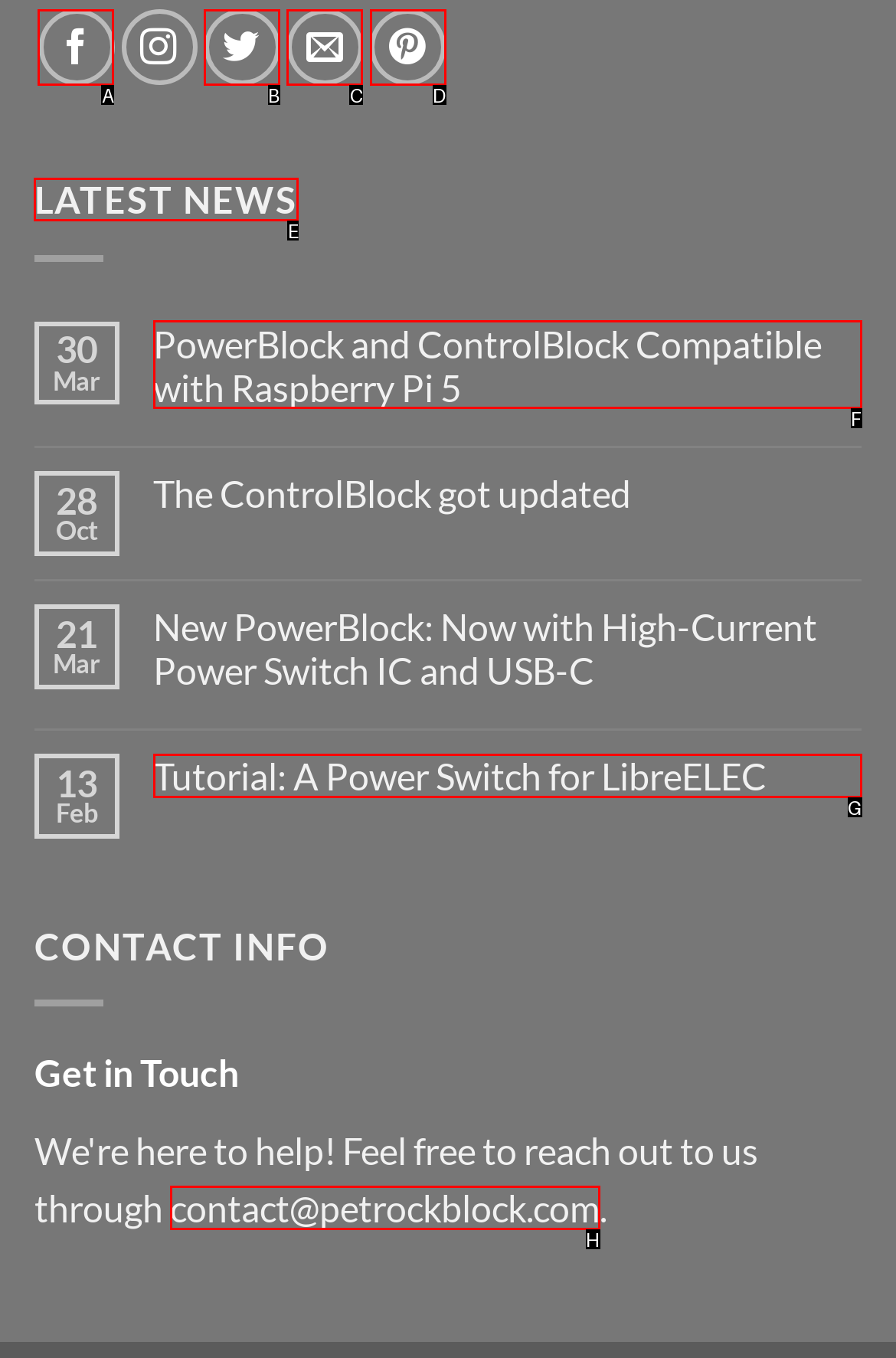Select the letter of the element you need to click to complete this task: Read the latest news
Answer using the letter from the specified choices.

E